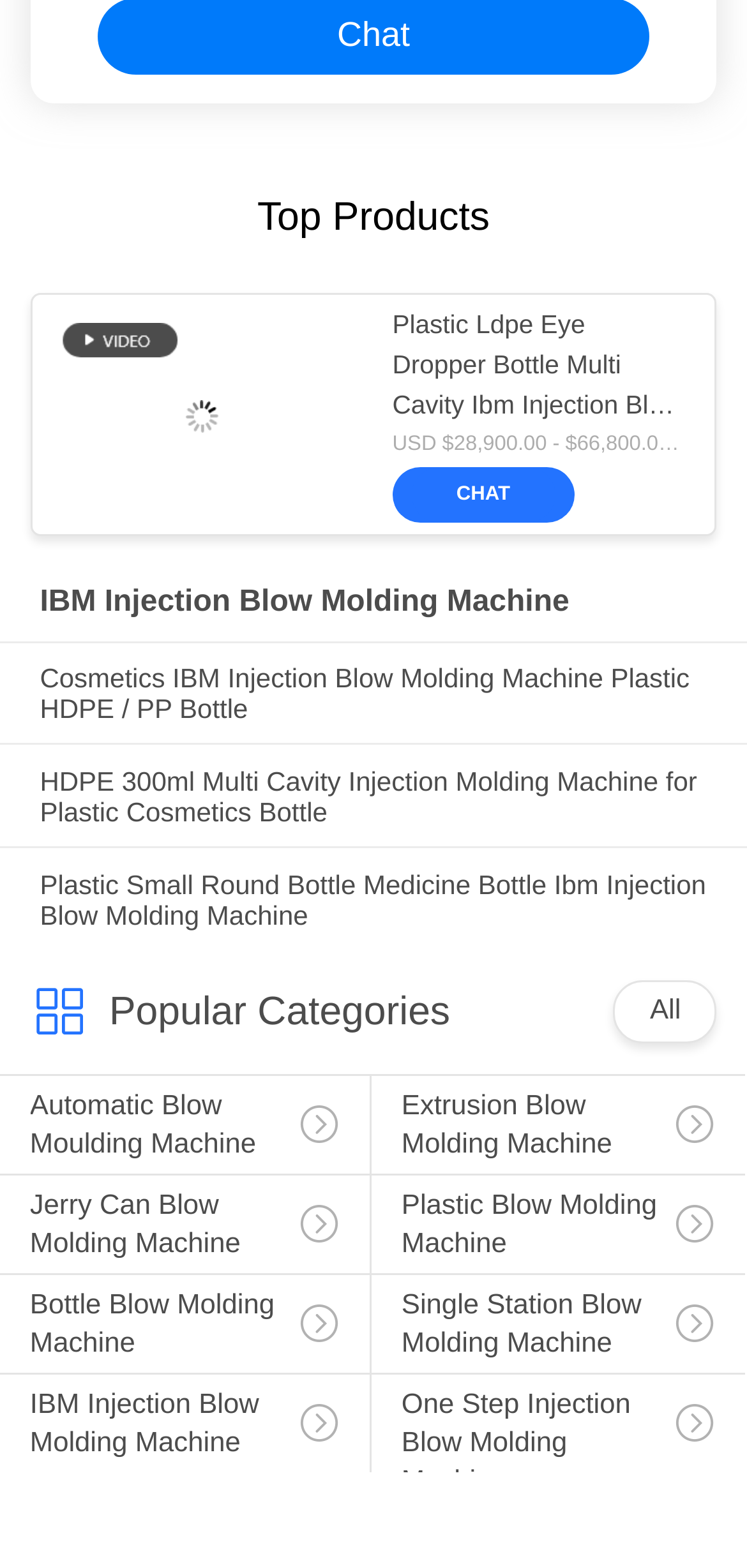Observe the image and answer the following question in detail: What is the text on the image at the top?

The image at the top has the text 'video' on it, which is indicated by the image element with the OCR text 'video'.